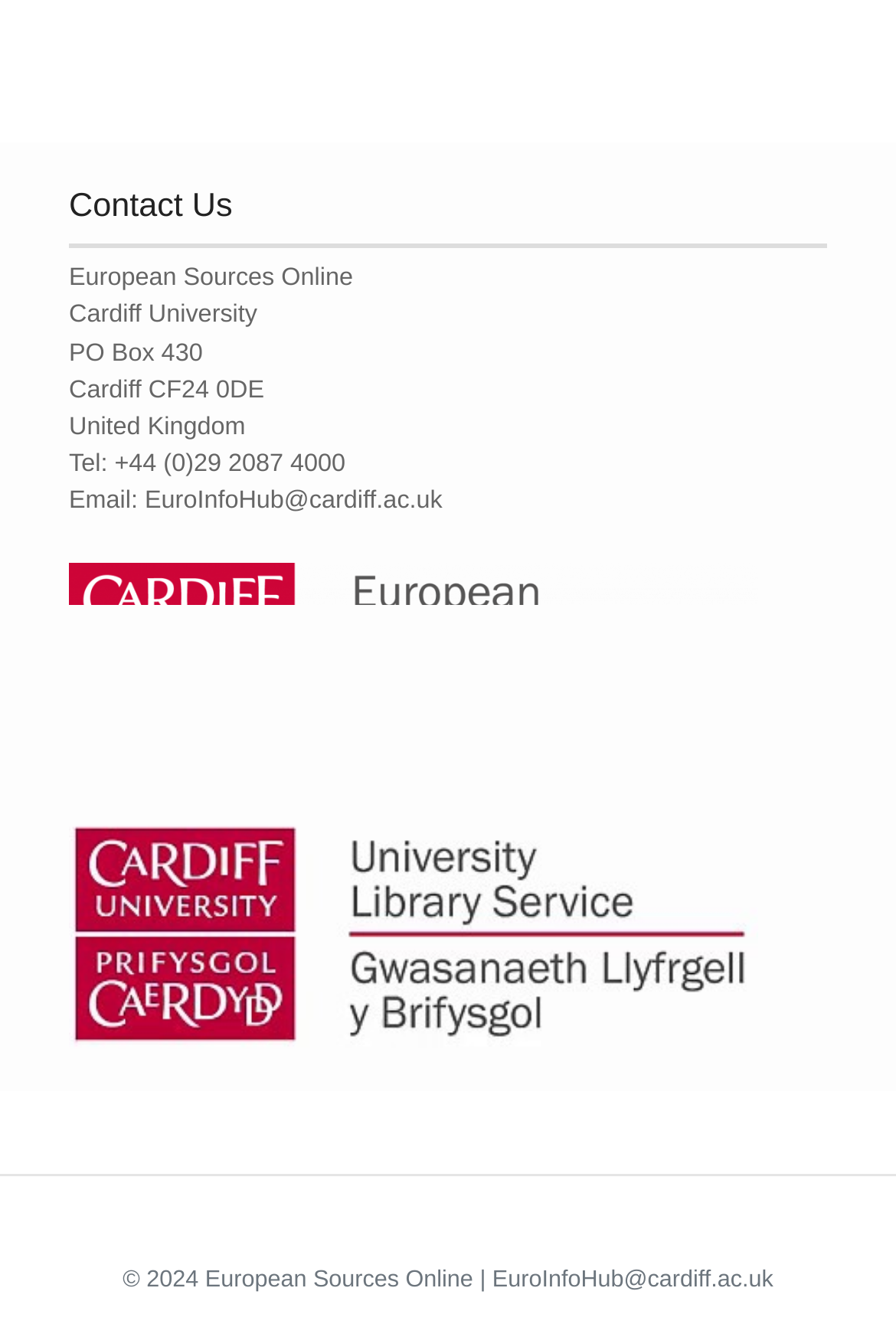Please answer the following question using a single word or phrase: 
What is the telephone number to contact?

+44 (0)29 2087 4000